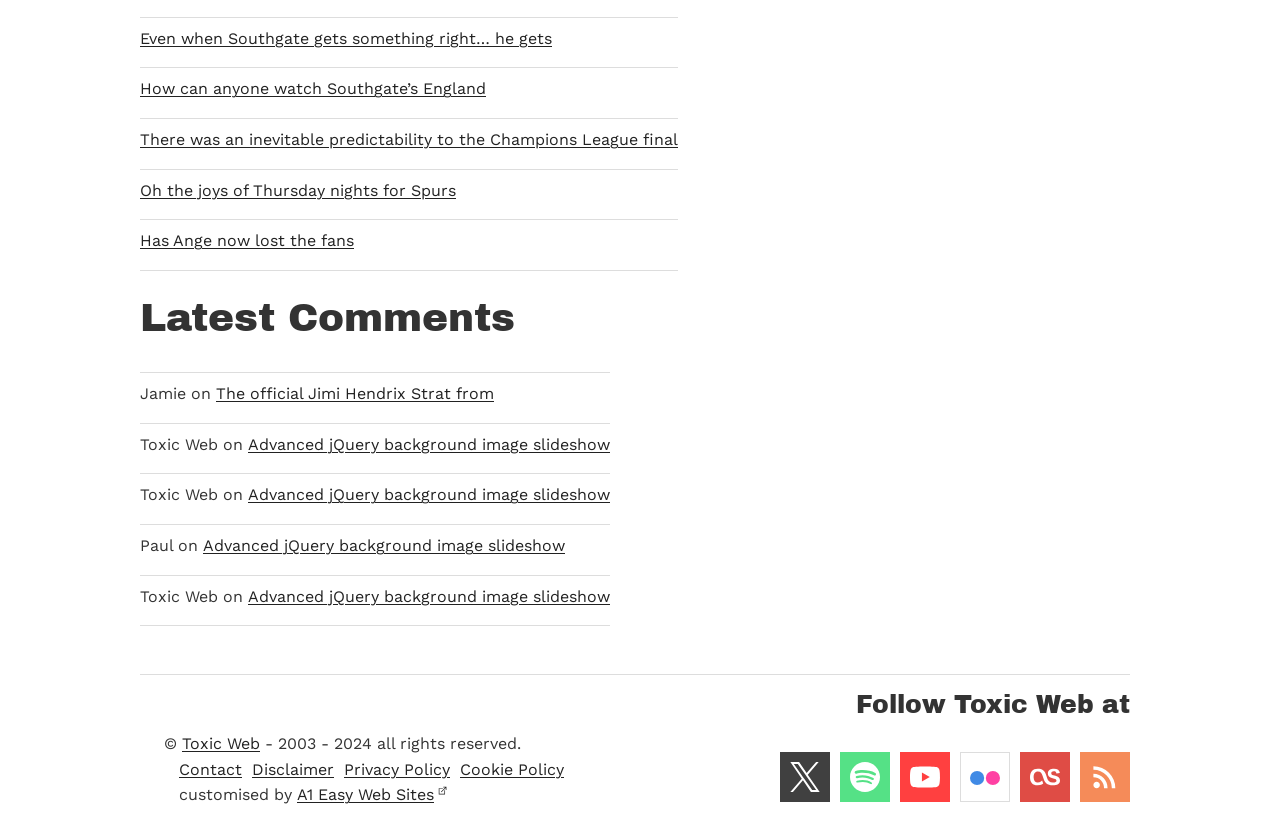Please specify the coordinates of the bounding box for the element that should be clicked to carry out this instruction: "Contact the website administrator". The coordinates must be four float numbers between 0 and 1, formatted as [left, top, right, bottom].

[0.14, 0.913, 0.189, 0.936]